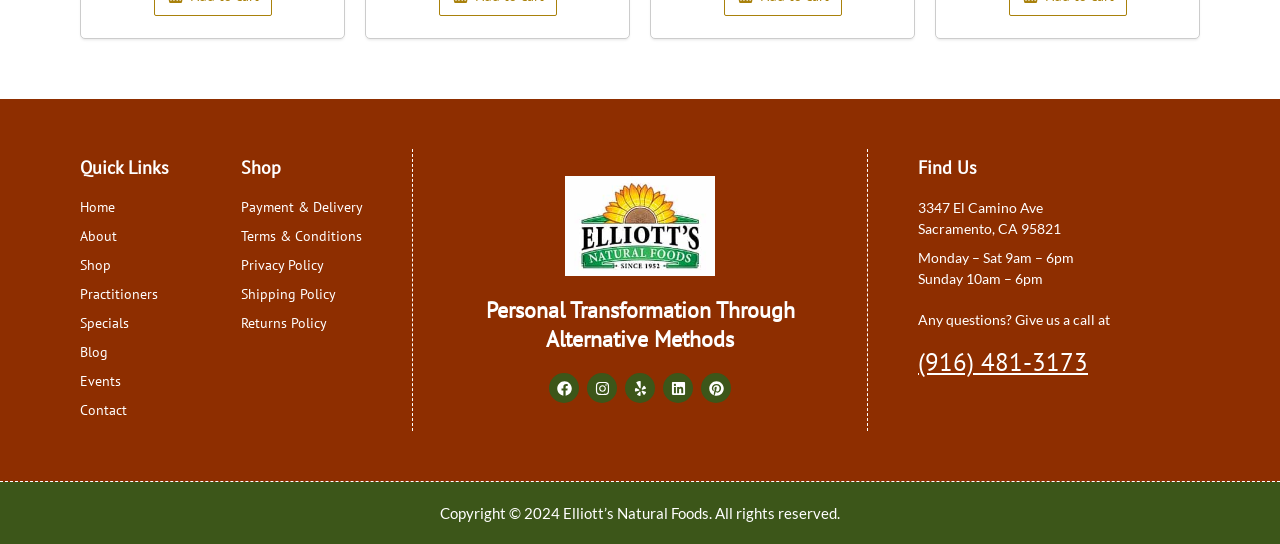Identify the bounding box coordinates of the element that should be clicked to fulfill this task: "Check the 'Payment & Delivery' information". The coordinates should be provided as four float numbers between 0 and 1, i.e., [left, top, right, bottom].

[0.188, 0.362, 0.314, 0.4]